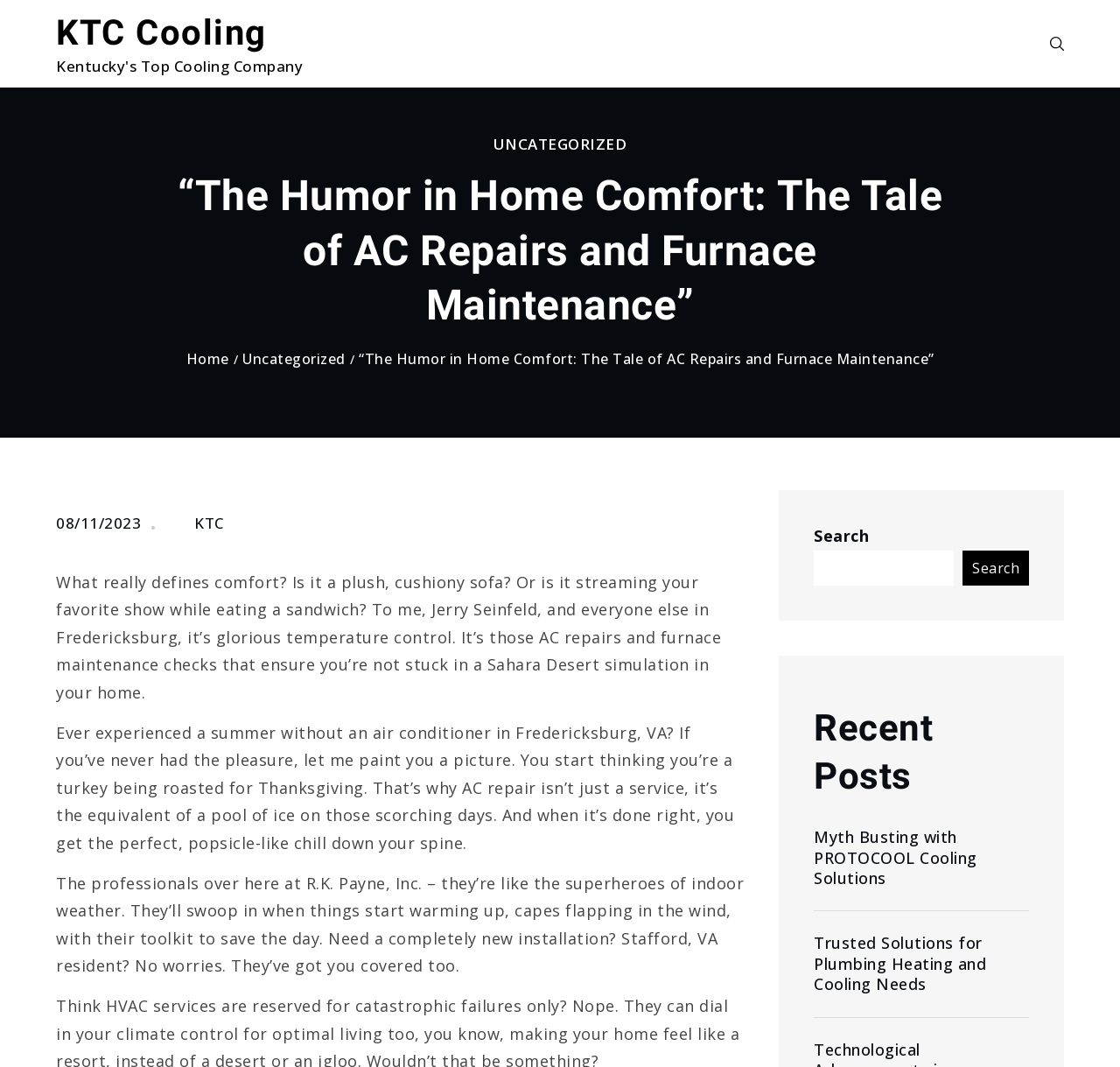What is the name of the company mentioned as providing AC repair services?
Please respond to the question with a detailed and thorough explanation.

The company name is mentioned in the article content as 'R.K. Payne, Inc.', which is described as providing AC repair services and being like 'superheroes of indoor weather'.